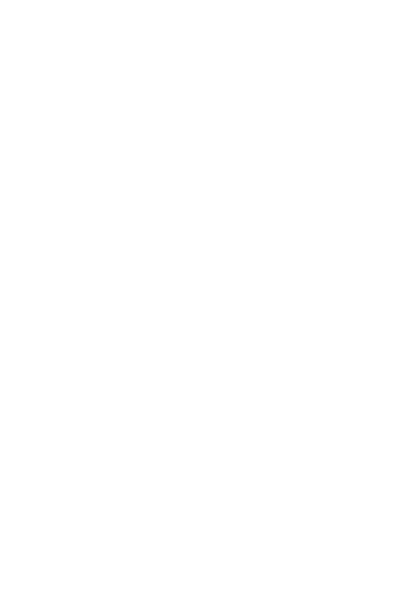What is the atmosphere of the outdoor scene?
Please answer the question with a detailed response using the information from the screenshot.

The caption describes the setting as conveying a sense of peace and celebration, which suggests that the atmosphere of the outdoor scene is calm and joyful, possibly representing a memorial or tribute to honor the life of Jonathan McNeal Smith.